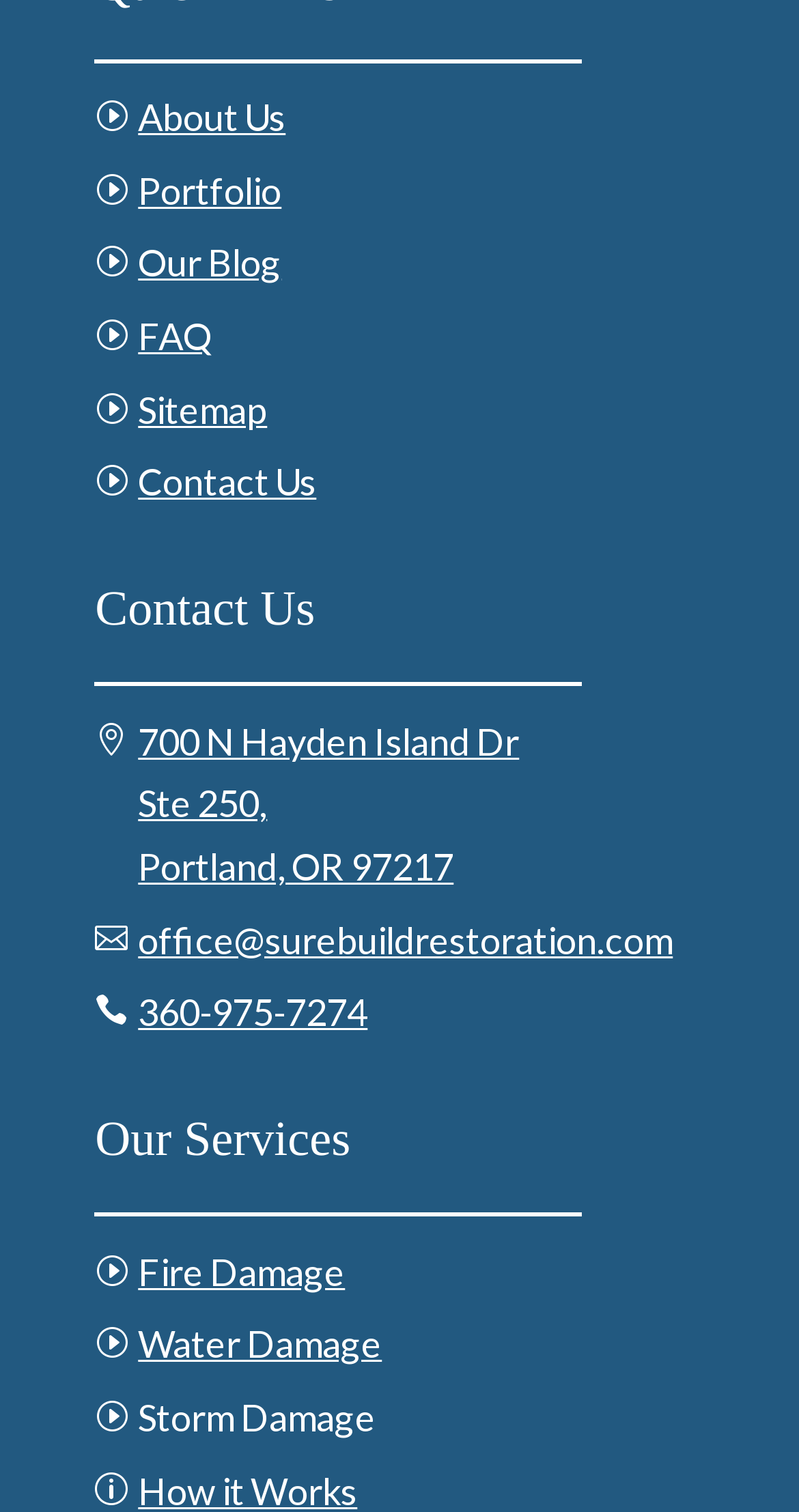Locate the bounding box coordinates of the element I should click to achieve the following instruction: "check sitemap".

[0.119, 0.25, 0.334, 0.291]